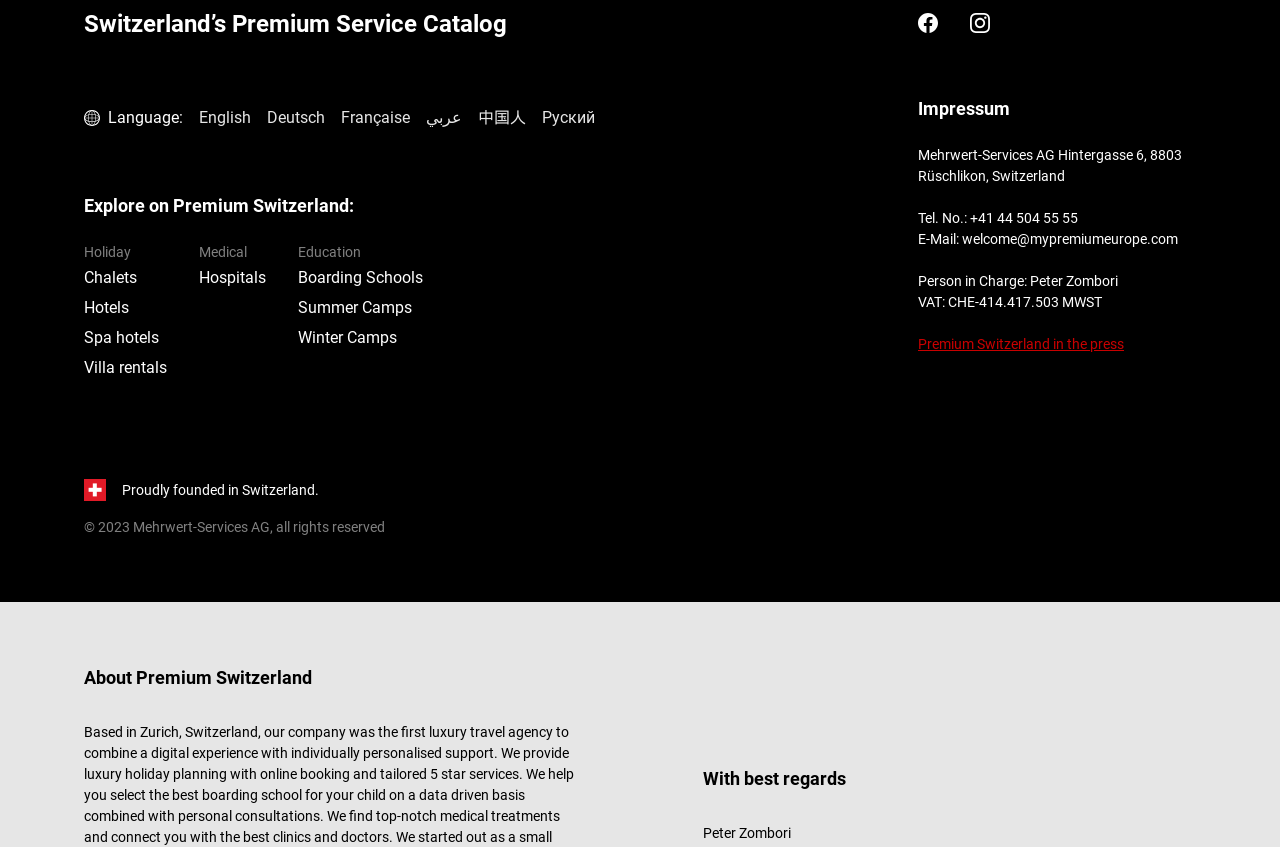What is the company's email address?
Provide a one-word or short-phrase answer based on the image.

welcome@mypremiumeurope.com